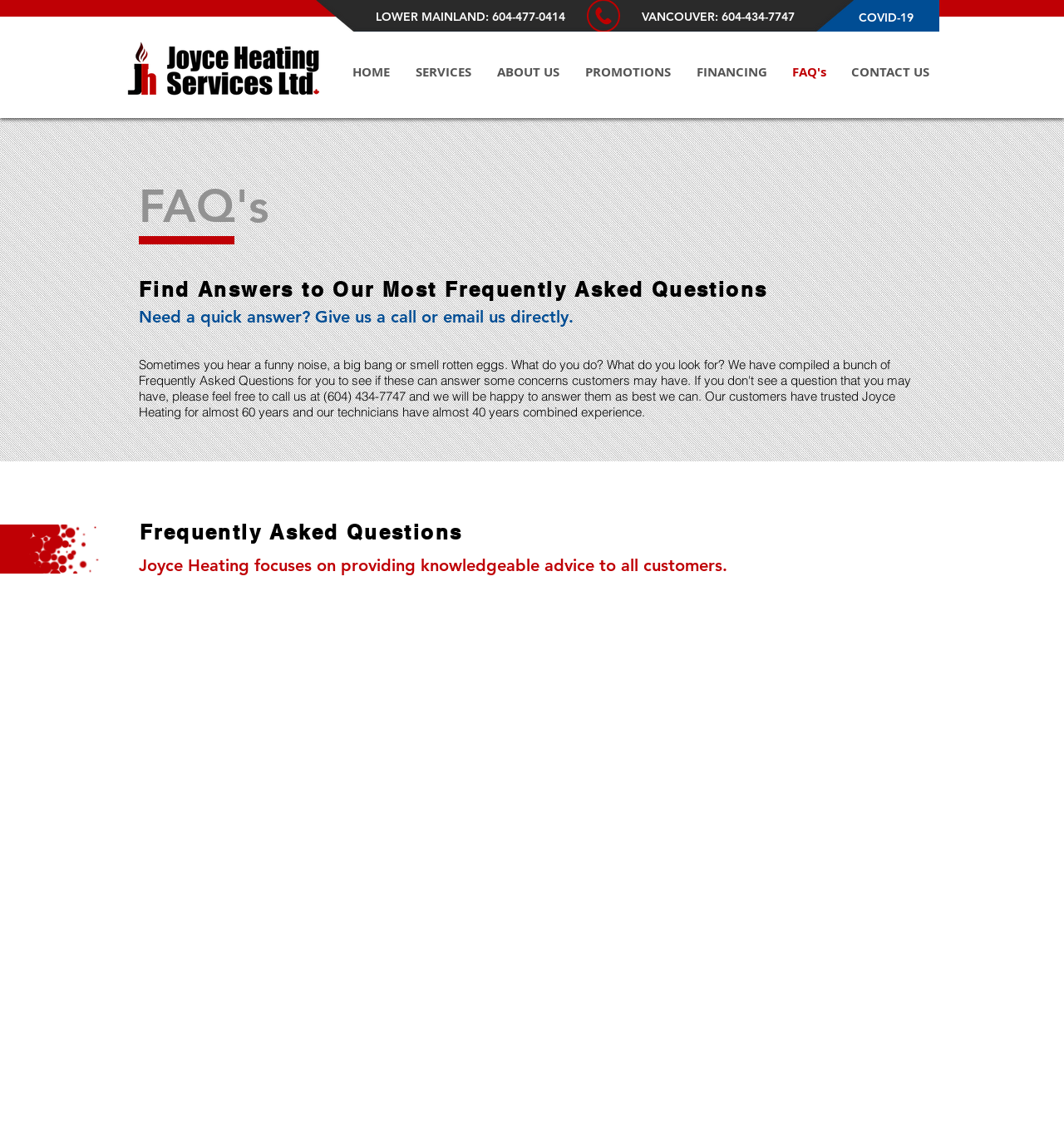What is the name of the company providing heating services?
Kindly answer the question with as much detail as you can.

I found the name of the company by looking at the root element of the webpage, which is 'FAQ's | Joyce Heating Services'.